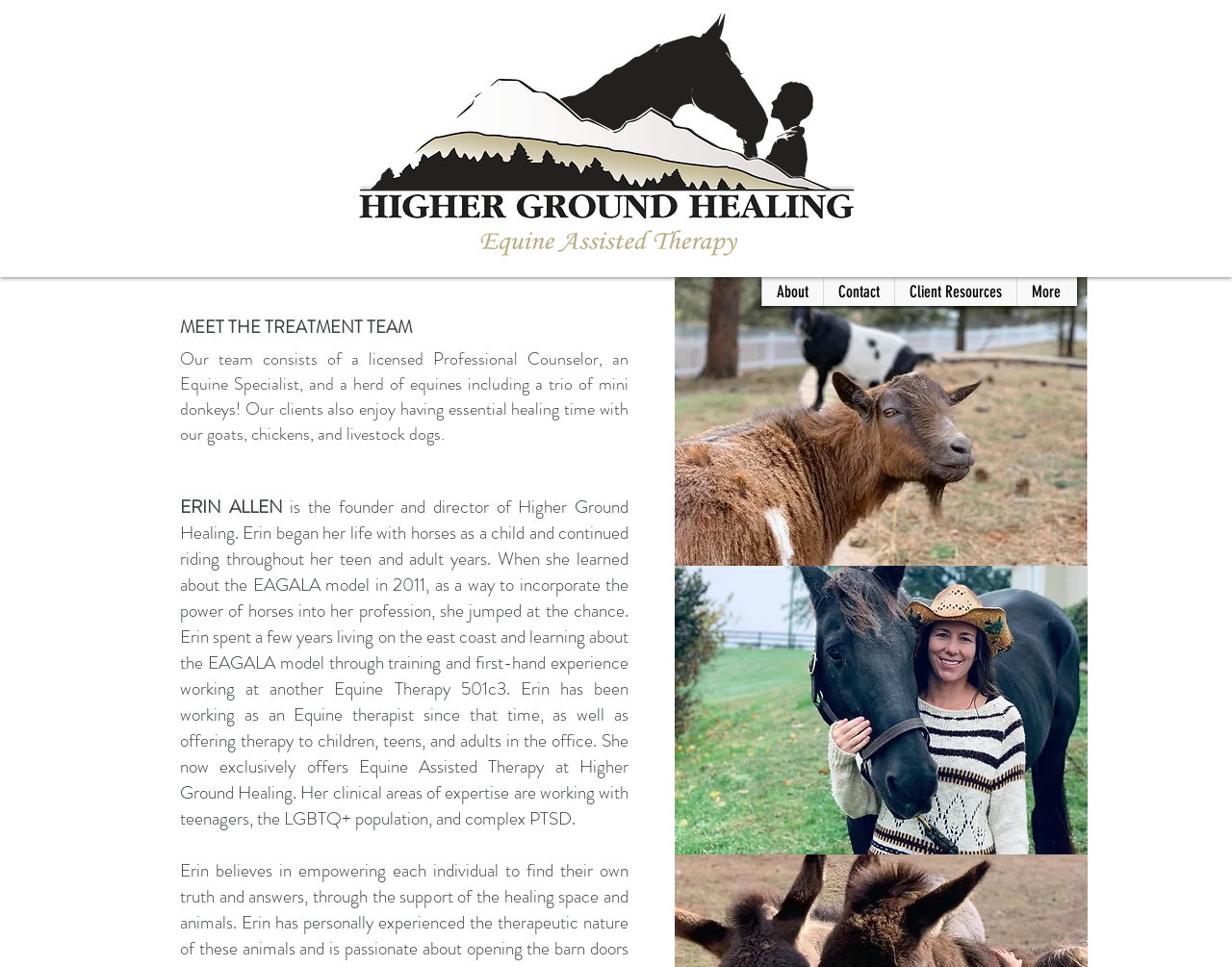For the given element description Client Resources, determine the bounding box coordinates of the UI element. The coordinates should follow the format (top-left x, top-left y, bottom-right x, bottom-right y) and be within the range of 0 to 1.

[0.726, 0.287, 0.825, 0.316]